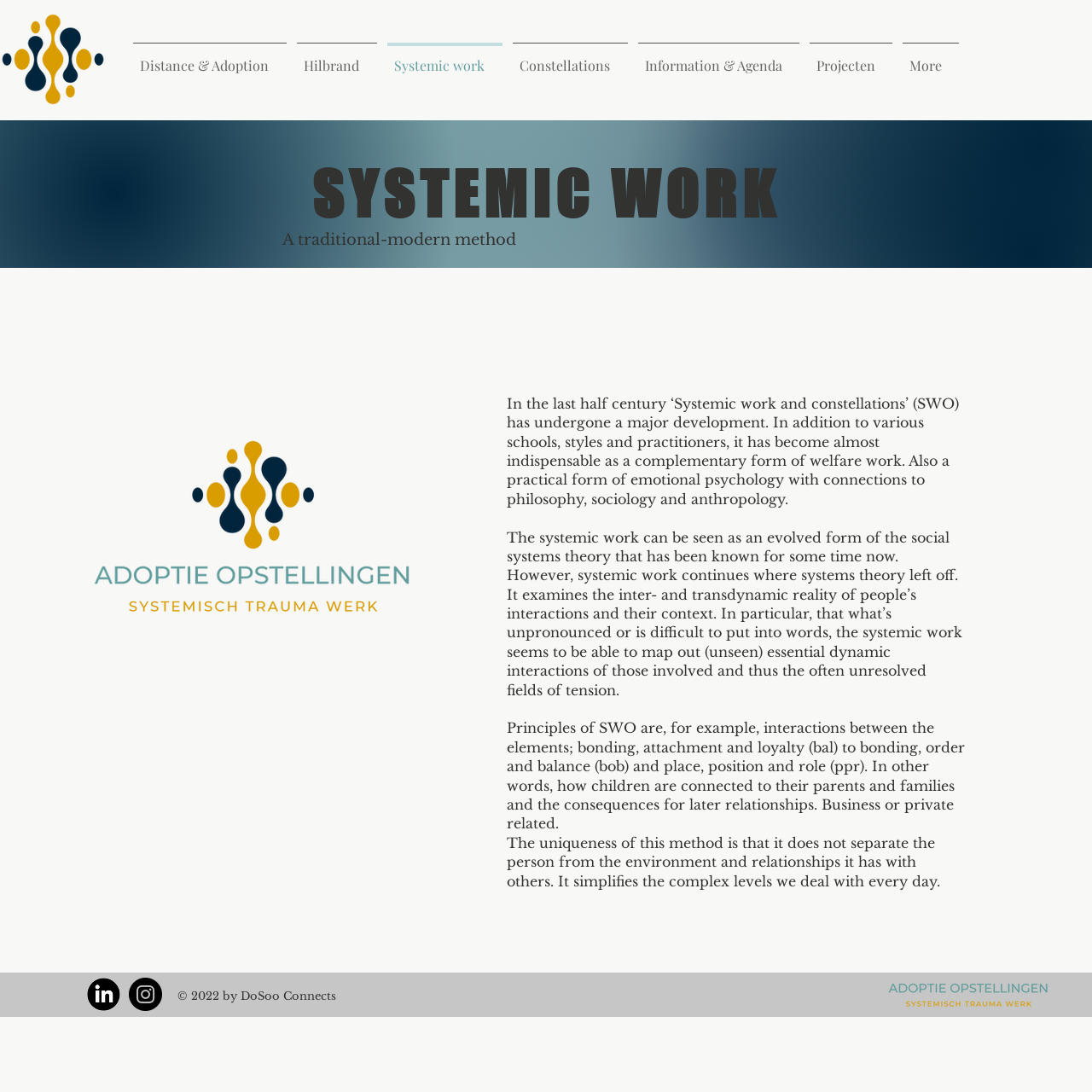Determine the bounding box coordinates for the HTML element described here: "Distance & Adoption".

[0.117, 0.039, 0.267, 0.066]